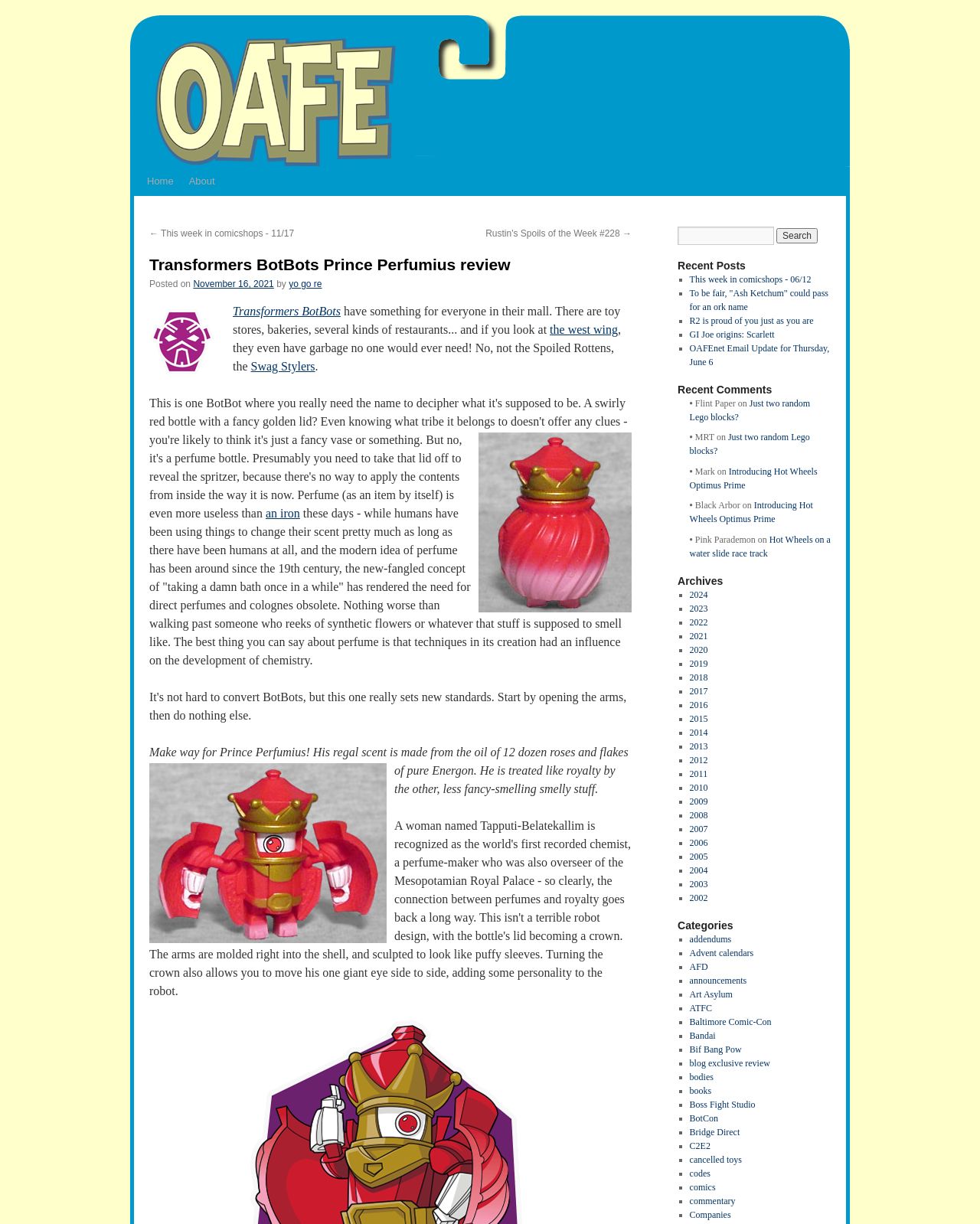Find the bounding box coordinates of the element to click in order to complete this instruction: "Read the review of Transformers BotBots Prince Perfumius". The bounding box coordinates must be four float numbers between 0 and 1, denoted as [left, top, right, bottom].

[0.152, 0.208, 0.645, 0.225]